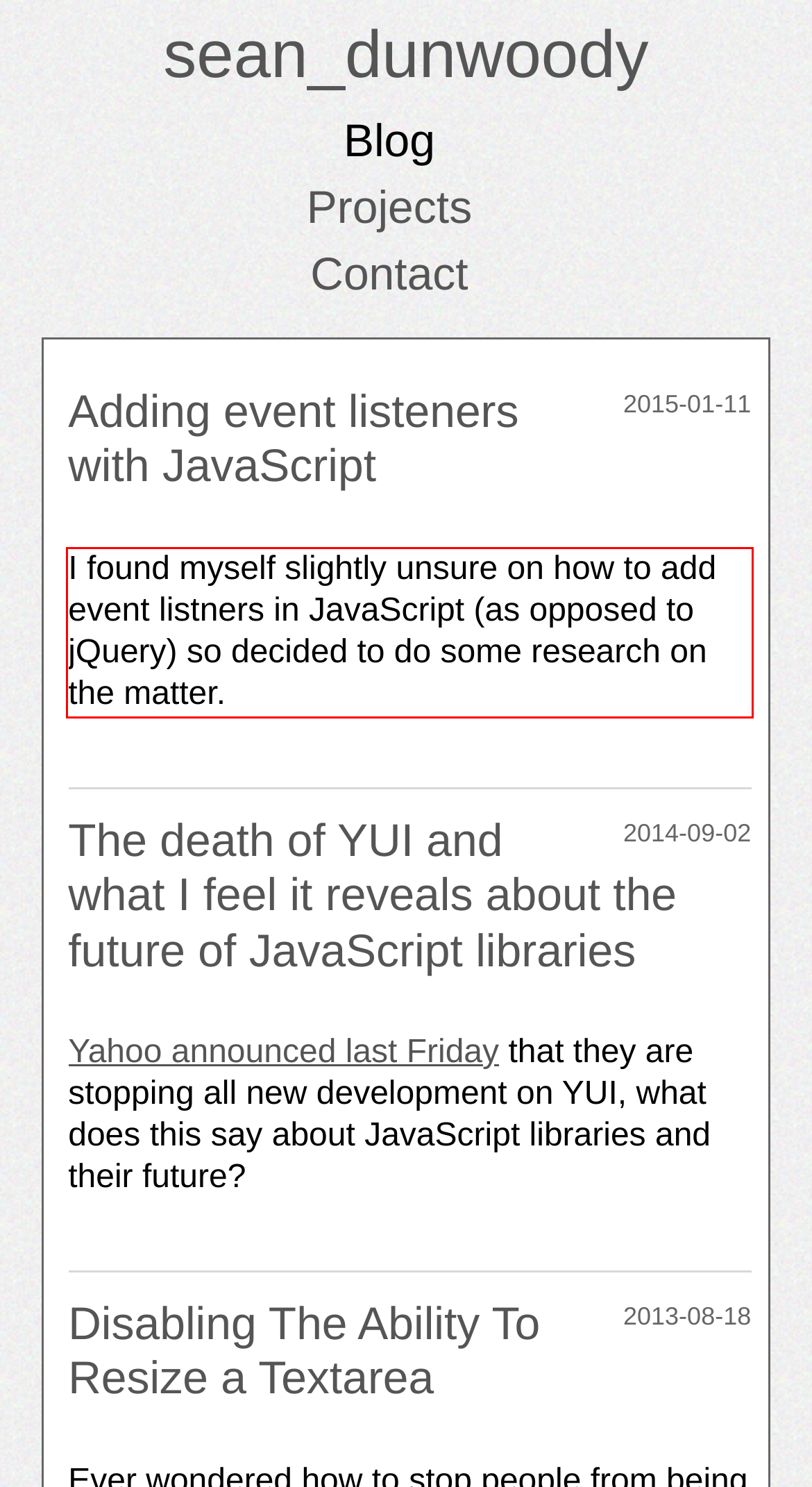Given a screenshot of a webpage containing a red bounding box, perform OCR on the text within this red bounding box and provide the text content.

I found myself slightly unsure on how to add event listners in JavaScript (as opposed to jQuery) so decided to do some research on the matter.